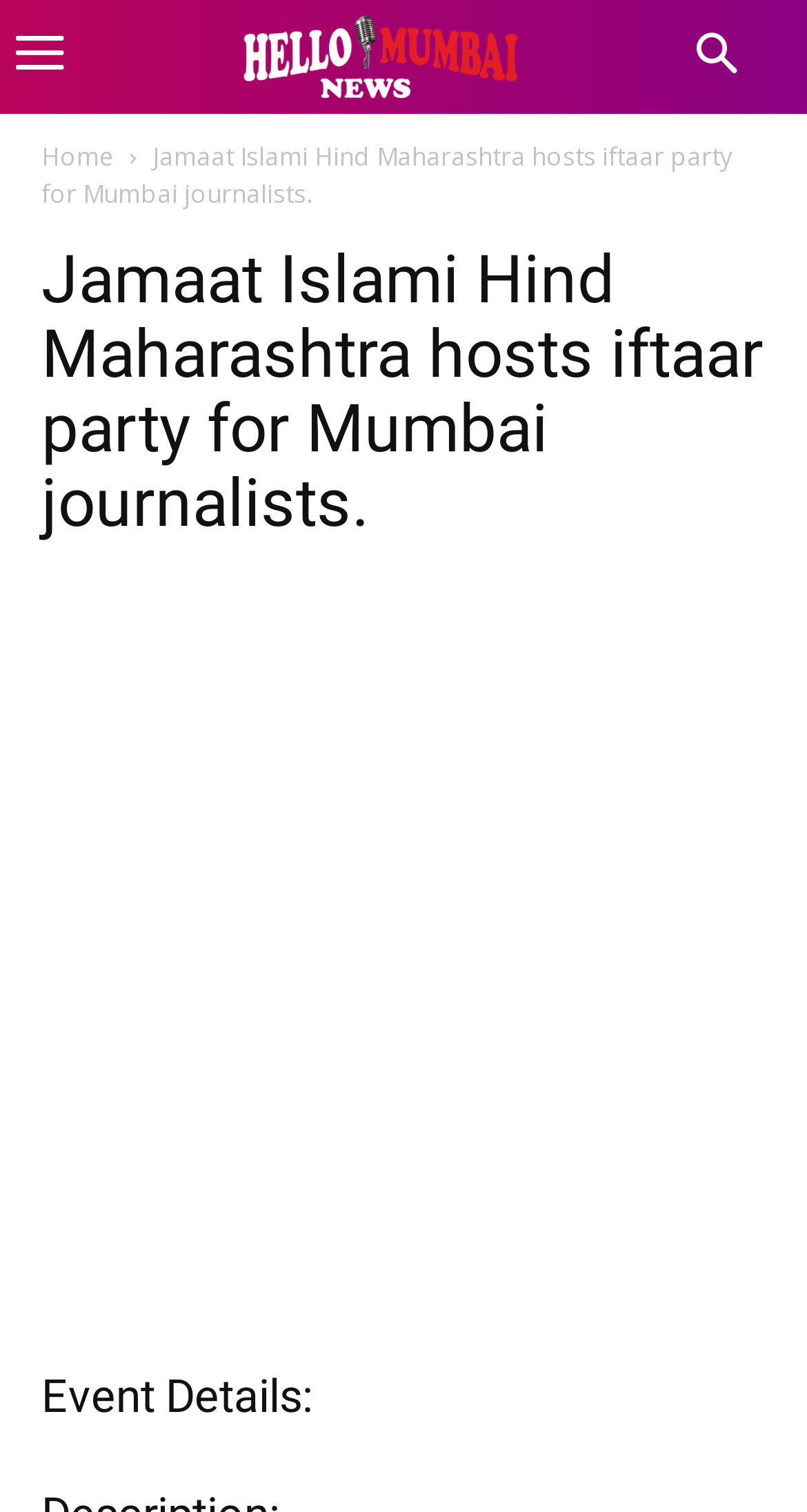Show me the bounding box coordinates of the clickable region to achieve the task as per the instruction: "Go to SUPPORT".

None